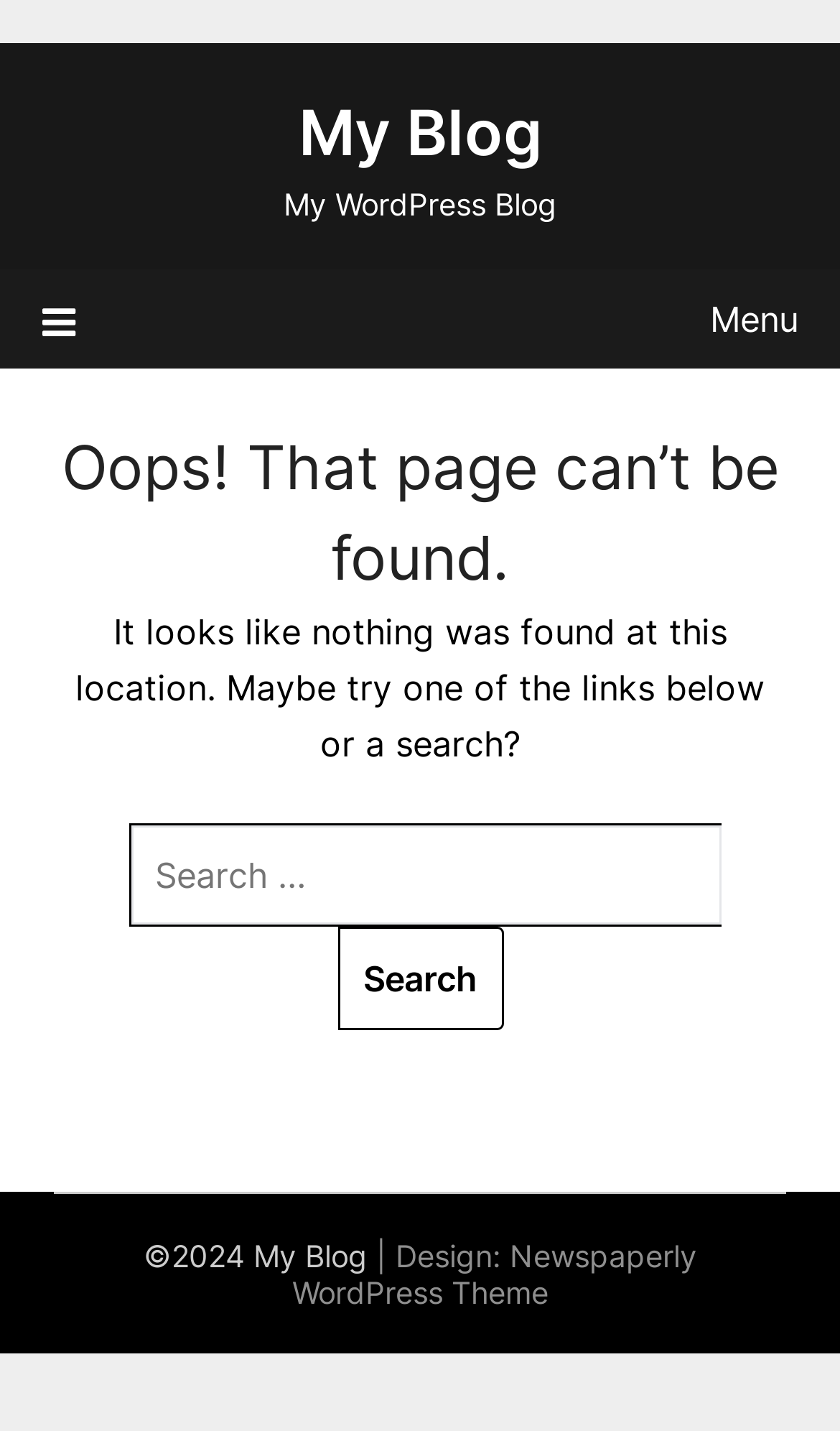Identify and generate the primary title of the webpage.

Oops! That page can’t be found.